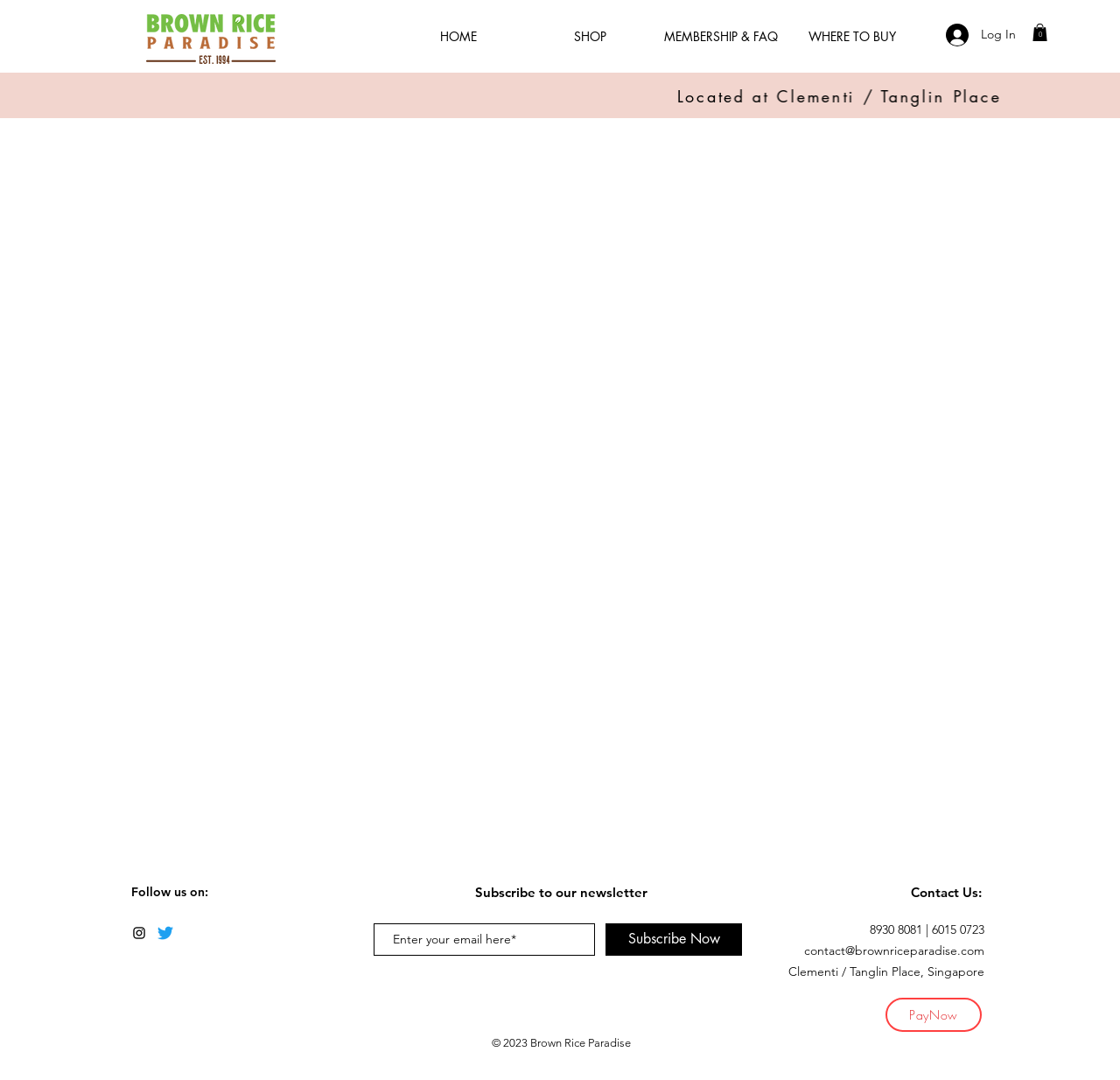Find the bounding box coordinates for the area that must be clicked to perform this action: "Enter email in the subscription textbox".

[0.334, 0.855, 0.531, 0.885]